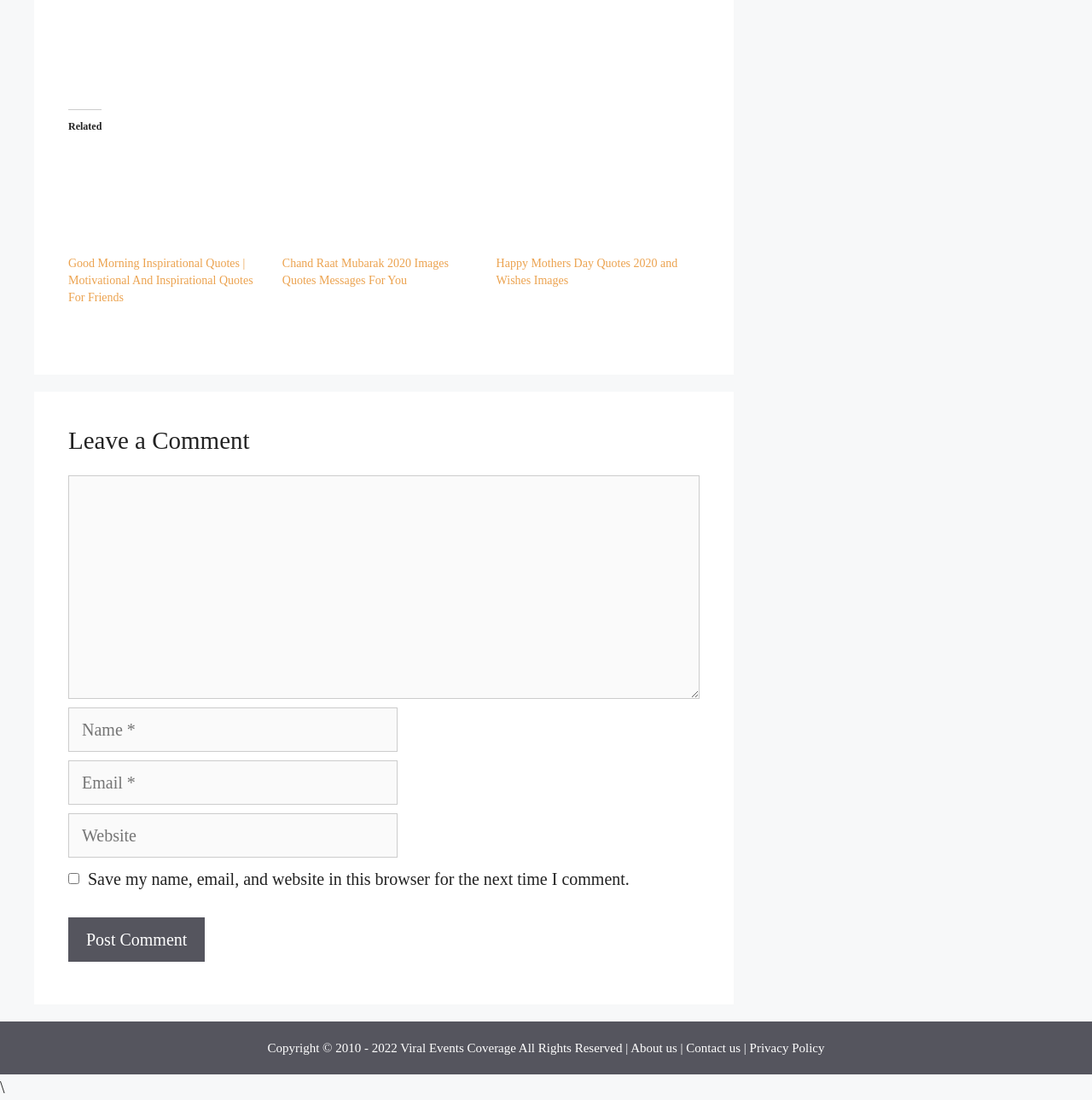Determine the bounding box coordinates of the clickable element to complete this instruction: "Enter your name". Provide the coordinates in the format of four float numbers between 0 and 1, [left, top, right, bottom].

[0.062, 0.643, 0.364, 0.683]